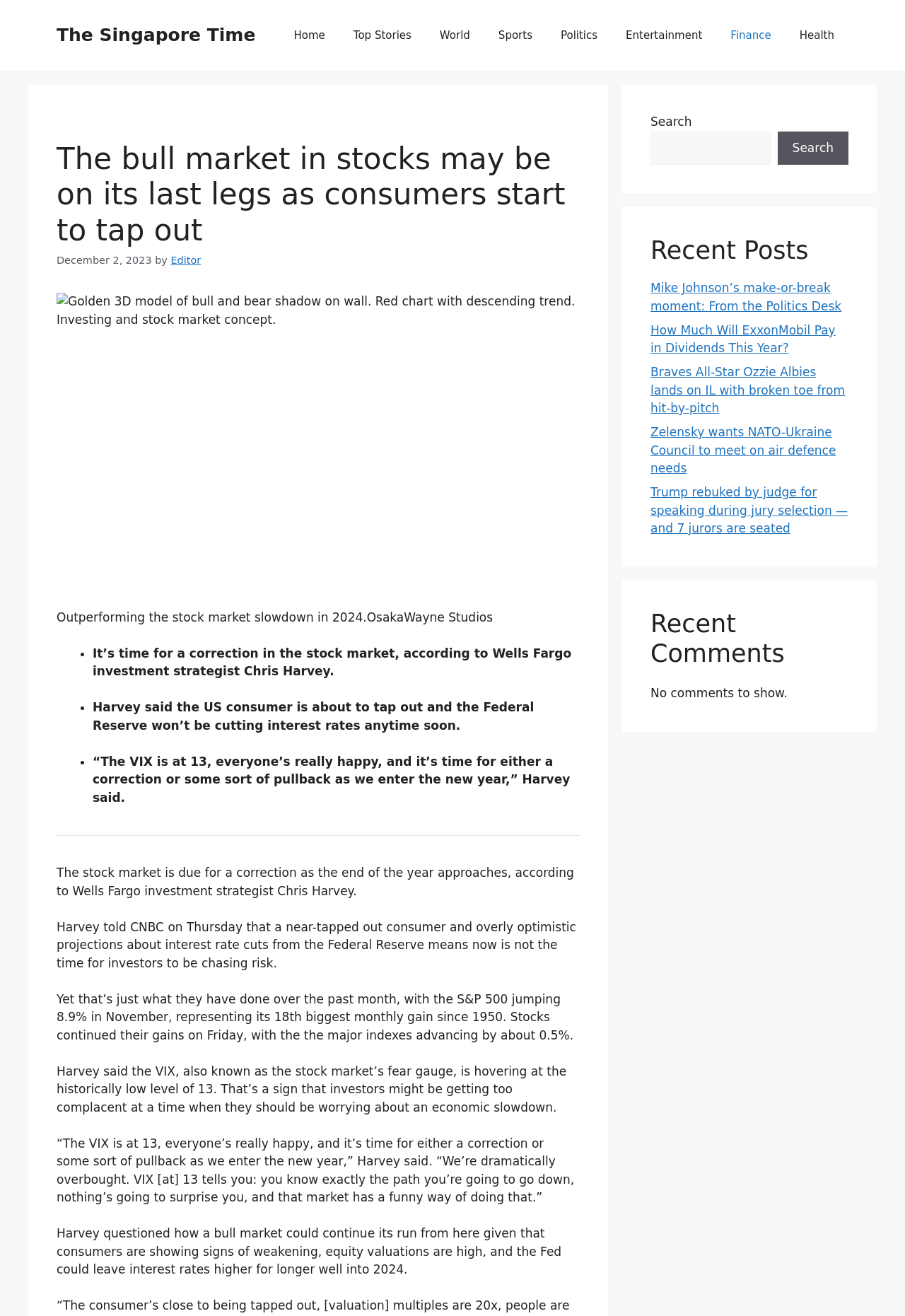Determine the bounding box coordinates of the region I should click to achieve the following instruction: "Check the 'Recent Comments' section". Ensure the bounding box coordinates are four float numbers between 0 and 1, i.e., [left, top, right, bottom].

[0.719, 0.462, 0.938, 0.508]